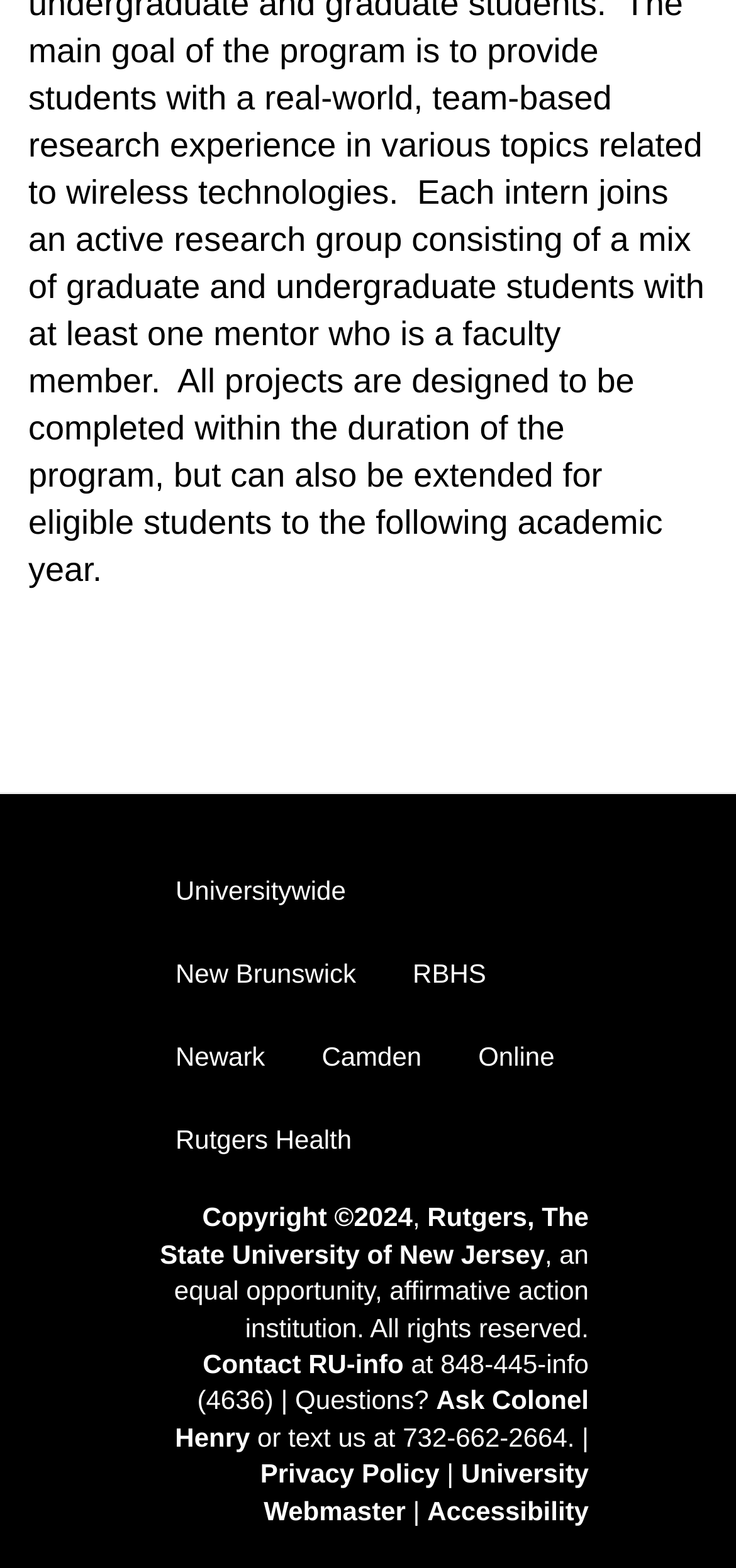Locate the bounding box coordinates of the element that should be clicked to execute the following instruction: "View the latest news updates".

None